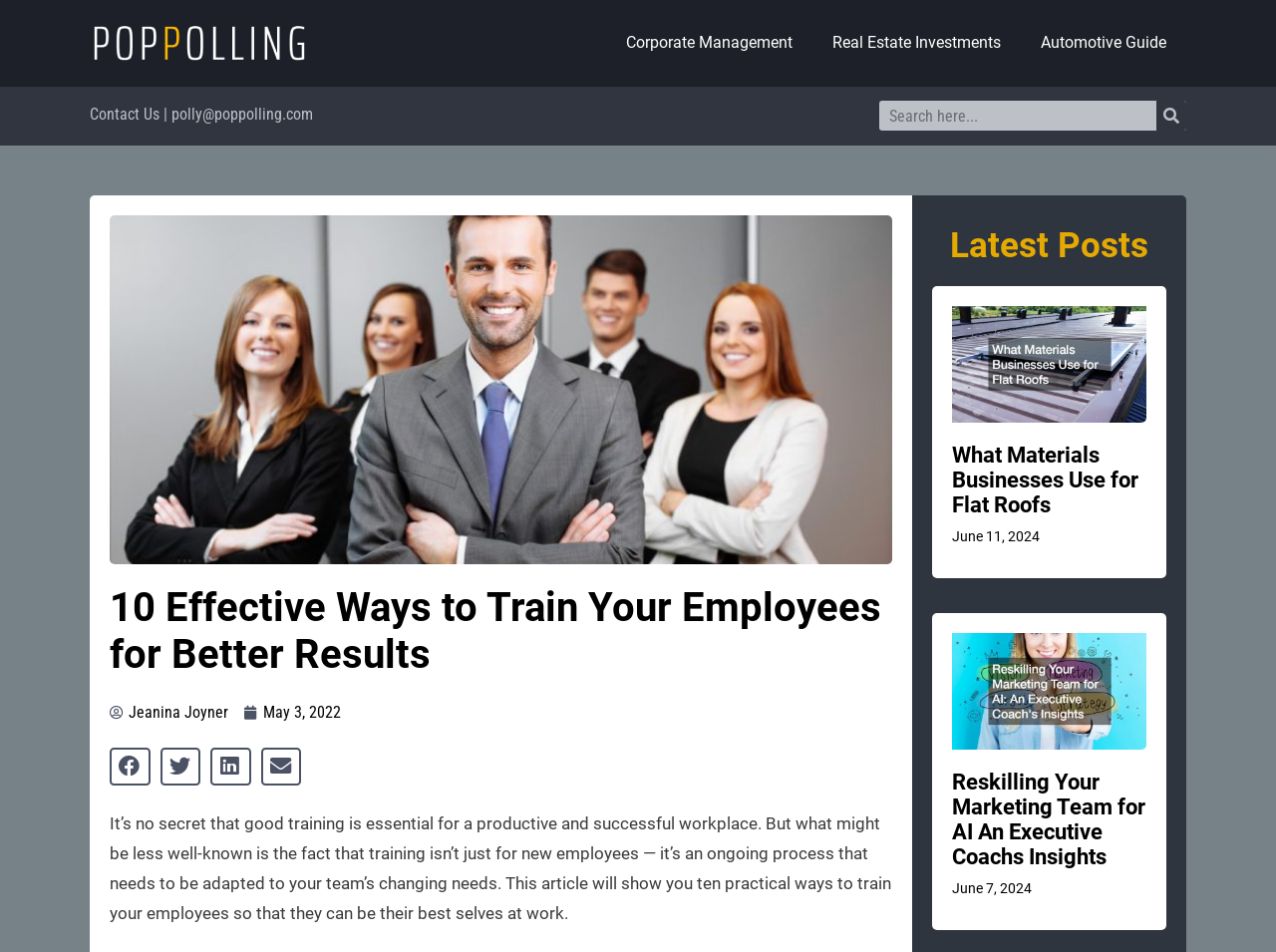Could you please study the image and provide a detailed answer to the question:
What is the topic of the main article?

The main article on the webpage is about employee training, as indicated by the heading '10 Effective Ways to Train Your Employees for Better Results'.